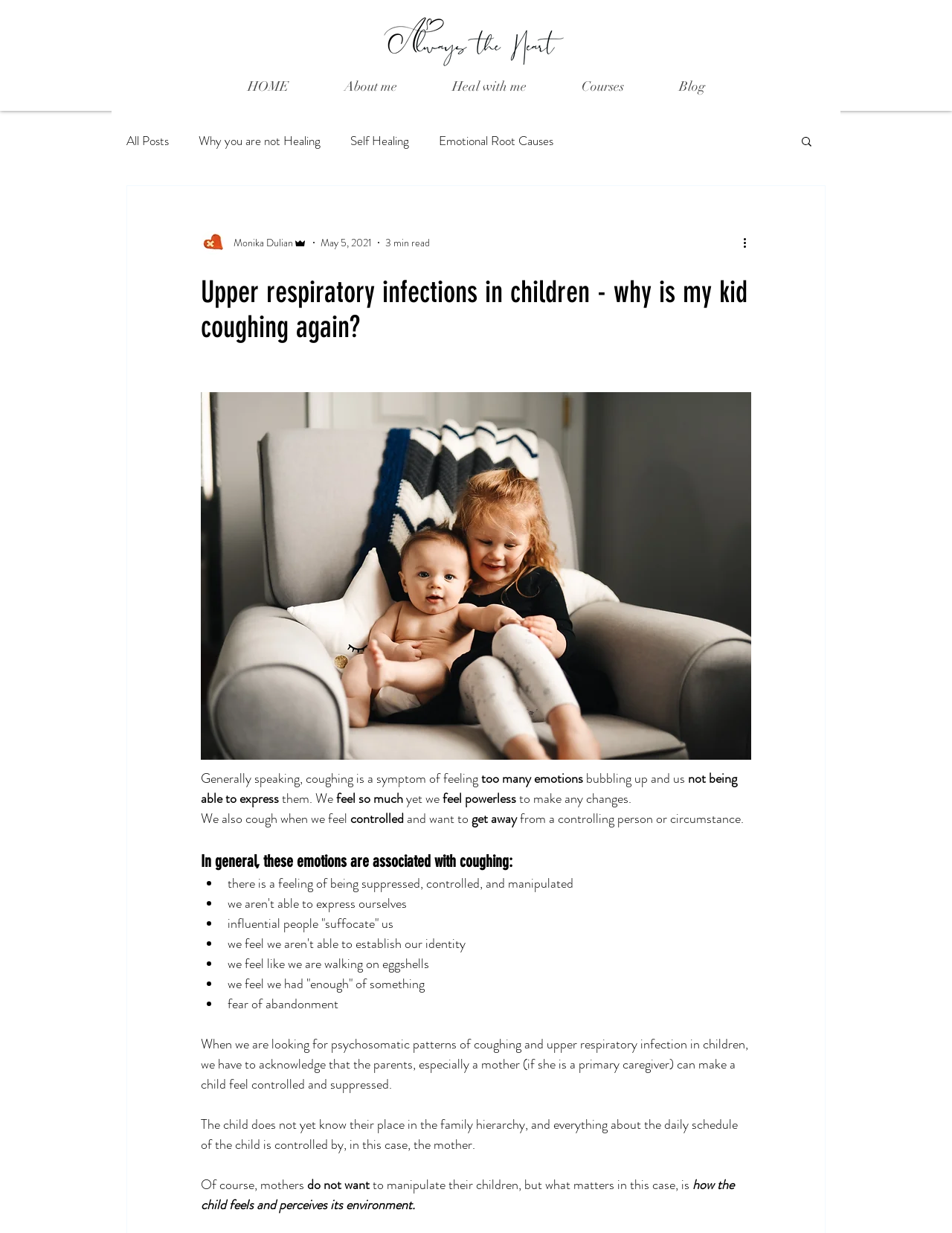Find and indicate the bounding box coordinates of the region you should select to follow the given instruction: "Read the 'Why you are not Healing' blog post".

[0.209, 0.107, 0.337, 0.121]